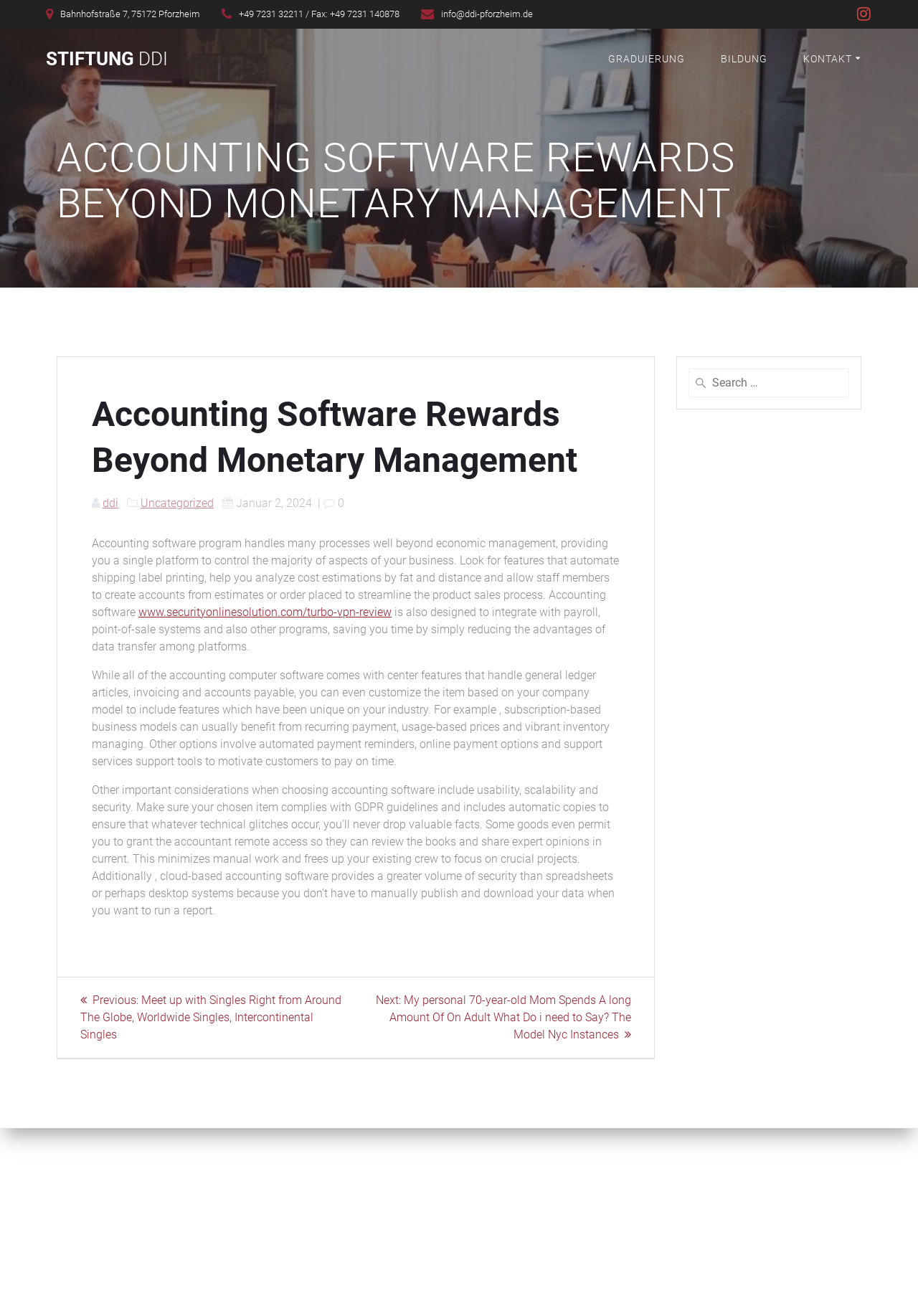Determine the bounding box coordinates of the clickable region to follow the instruction: "Search for something".

[0.75, 0.28, 0.925, 0.302]